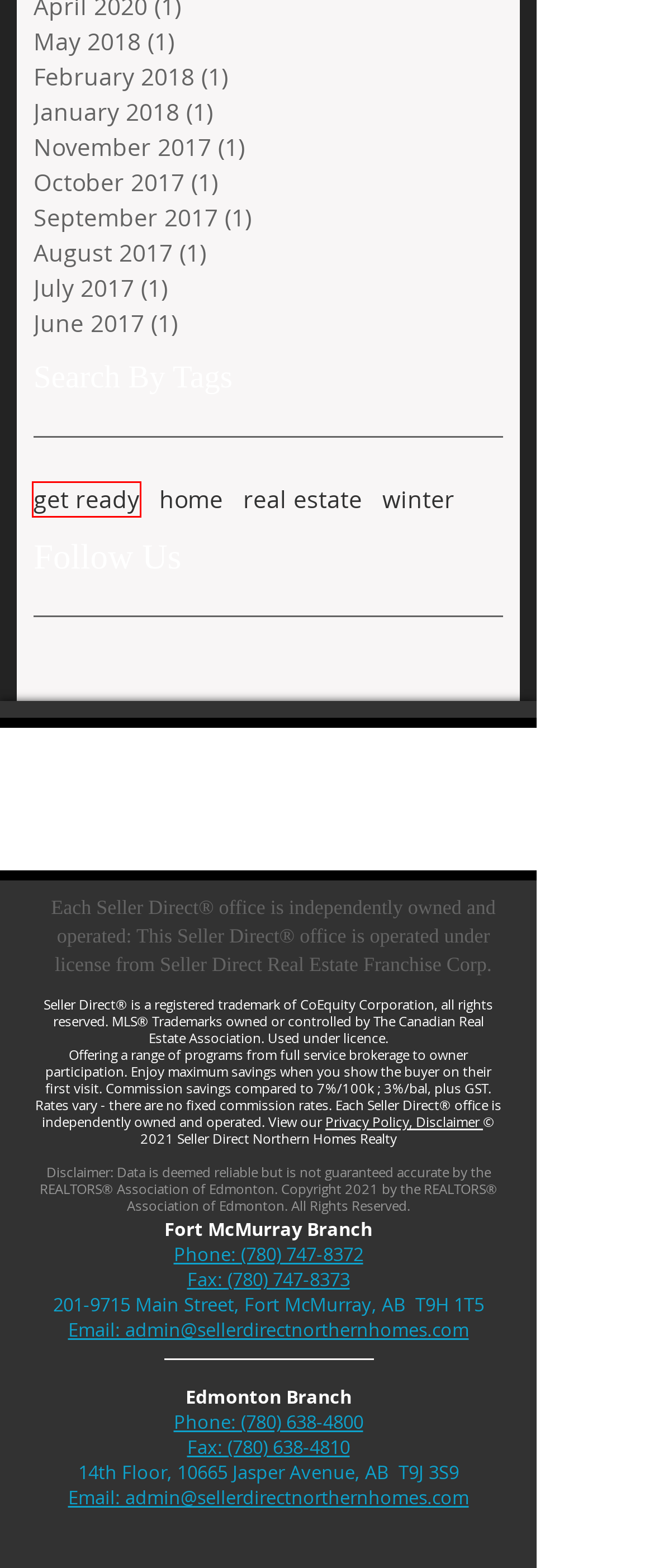Review the webpage screenshot provided, noting the red bounding box around a UI element. Choose the description that best matches the new webpage after clicking the element within the bounding box. The following are the options:
A. get ready | Seller Direct NHR
B. June - 2017
C. October - 2017
D. Seller Direct Northern Homes Realty | PRIVACY POLICY
E. January - 2018
F. real estate | Seller Direct NHR
G. winter | Seller Direct NHR
H. September - 2017

A